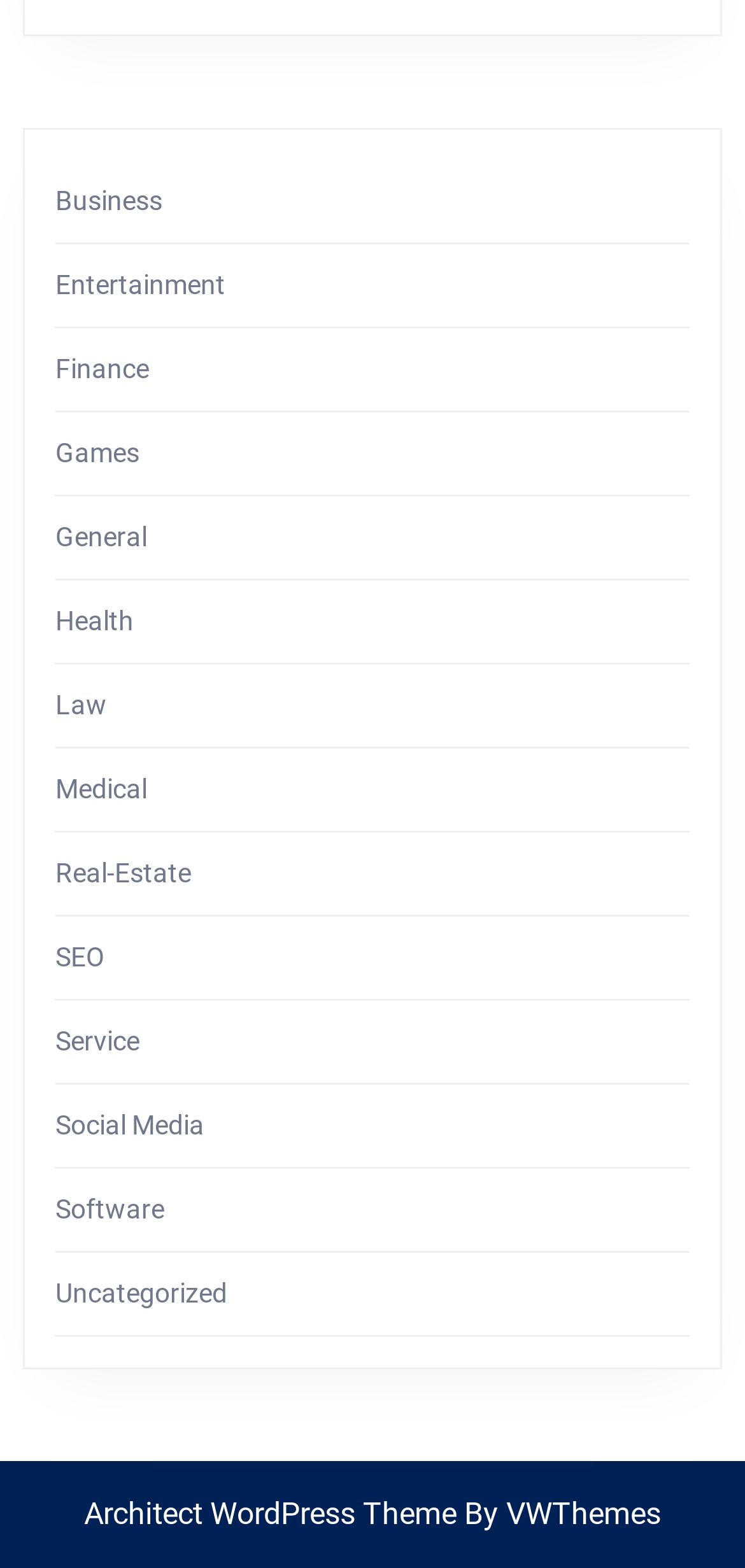Identify the bounding box coordinates of the region that needs to be clicked to carry out this instruction: "Check out Games". Provide these coordinates as four float numbers ranging from 0 to 1, i.e., [left, top, right, bottom].

[0.074, 0.279, 0.187, 0.299]